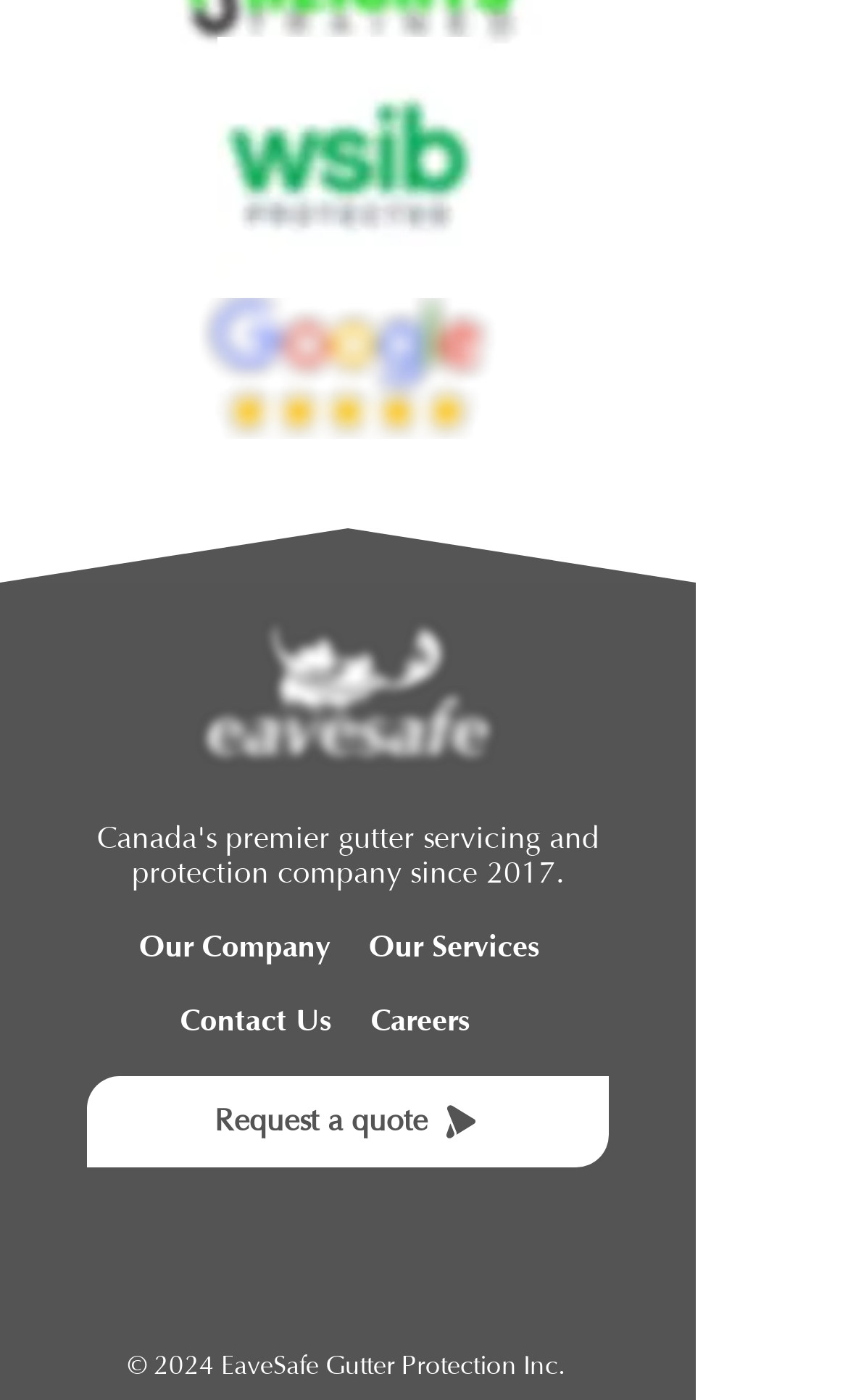Determine the bounding box coordinates for the area that needs to be clicked to fulfill this task: "Learn about Our Company". The coordinates must be given as four float numbers between 0 and 1, i.e., [left, top, right, bottom].

[0.164, 0.665, 0.39, 0.689]